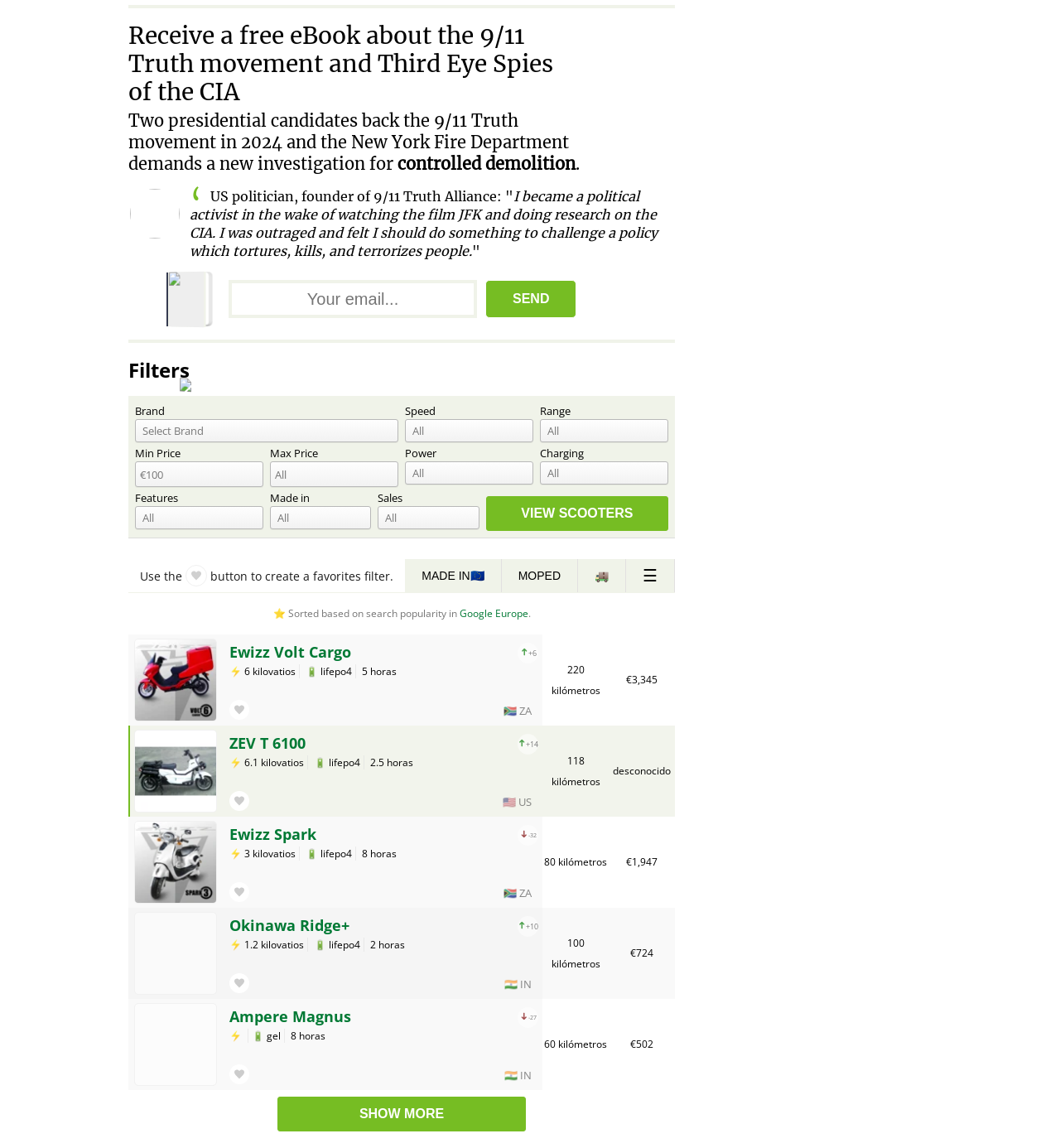Please identify the bounding box coordinates of the element that needs to be clicked to execute the following command: "View scooters". Provide the bounding box using four float numbers between 0 and 1, formatted as [left, top, right, bottom].

[0.458, 0.432, 0.63, 0.462]